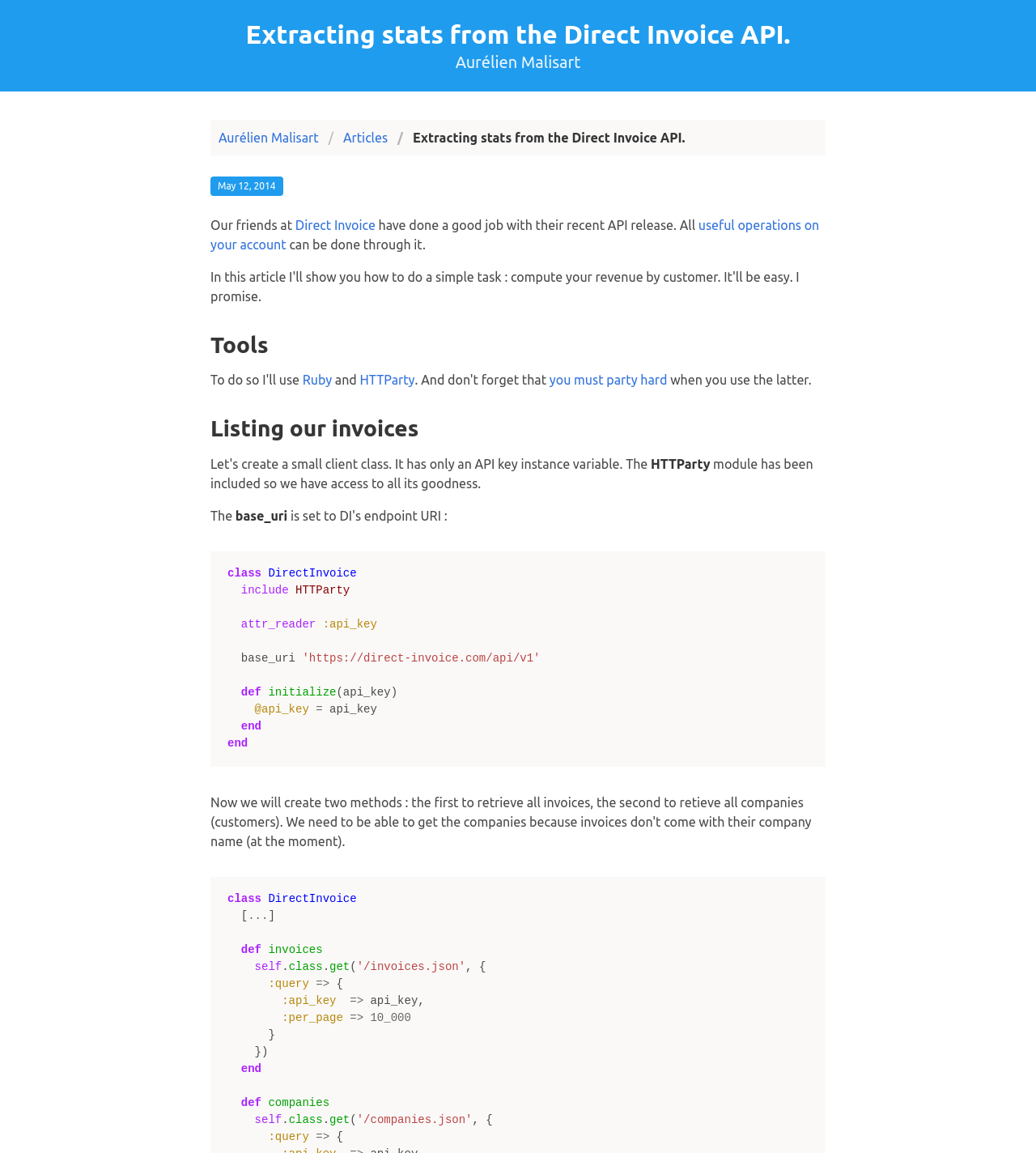What is the purpose of the HTTParty module?
From the details in the image, provide a complete and detailed answer to the question.

According to the article, the HTTParty module has been included so we have access to all its goodness, implying that it provides some useful functionality.